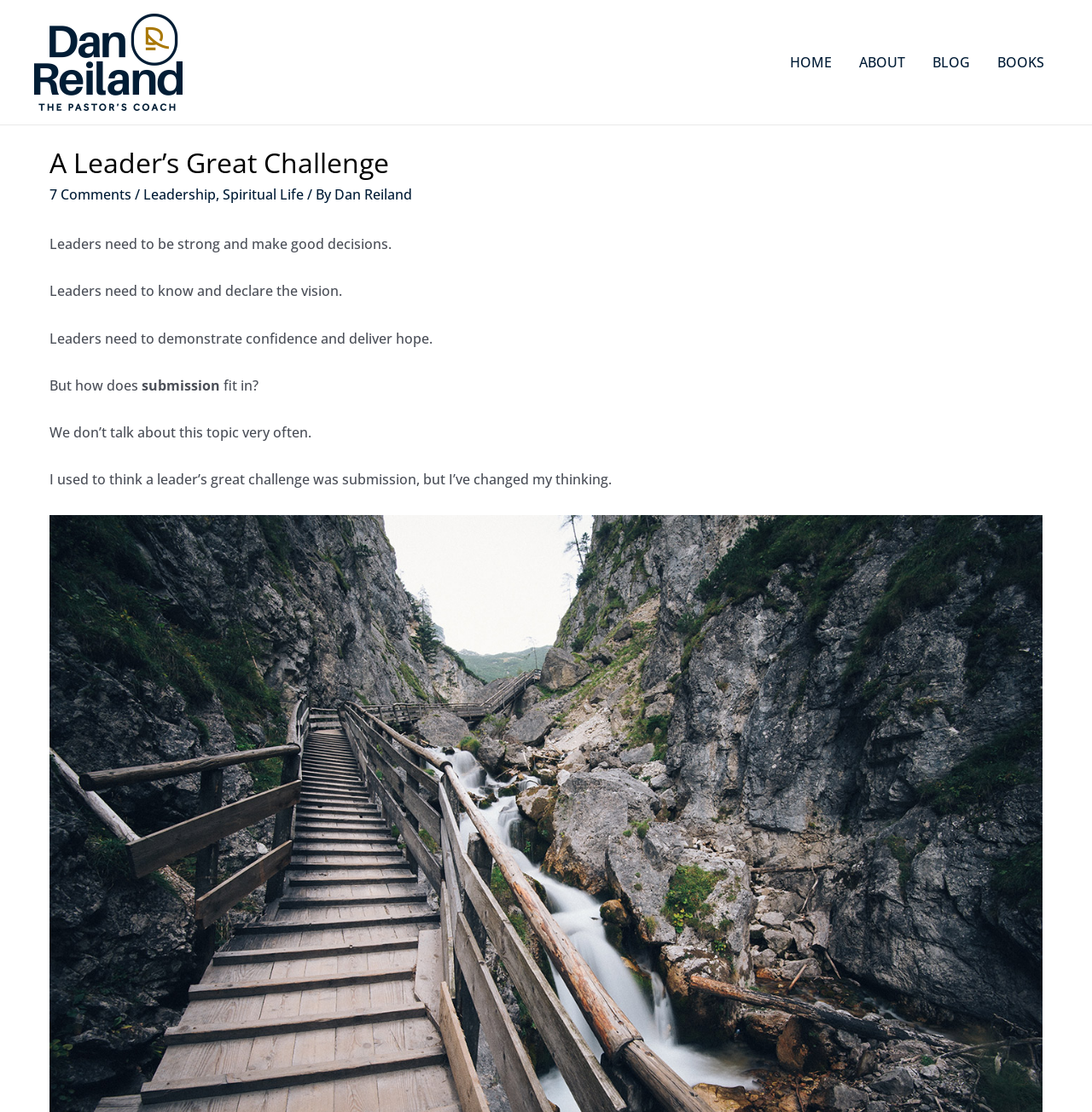Please look at the image and answer the question with a detailed explanation: What are the navigation options on the webpage?

The navigation options on the webpage can be determined by looking at the links 'HOME', 'ABOUT', 'BLOG', and 'BOOKS' which appear on the webpage. These links suggest that the navigation options on the webpage are HOME, ABOUT, BLOG, and BOOKS.